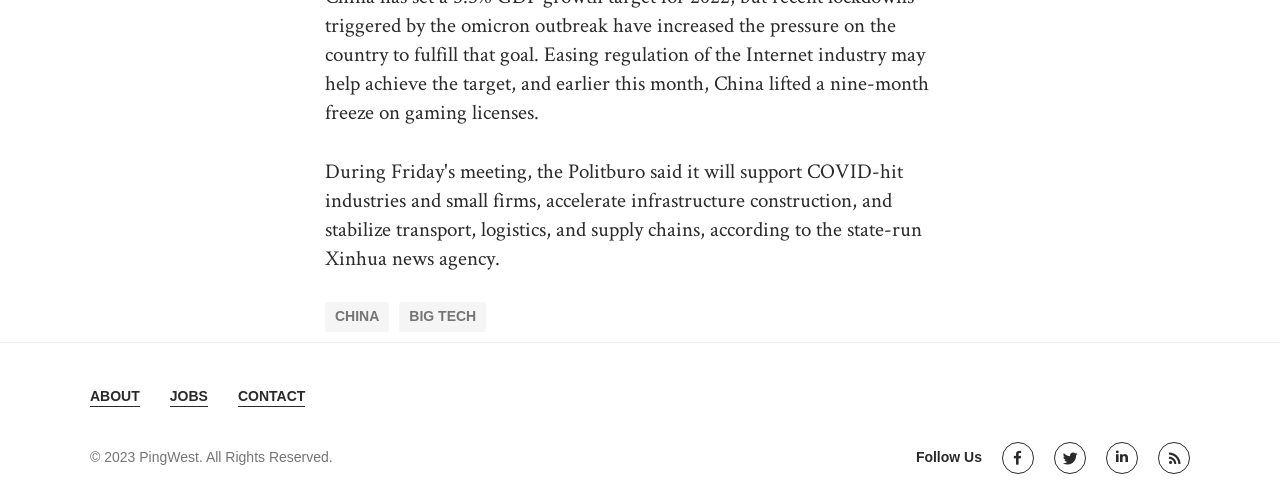Using the webpage screenshot, find the UI element described by Big Tech. Provide the bounding box coordinates in the format (top-left x, top-left y, bottom-right x, bottom-right y), ensuring all values are floating point numbers between 0 and 1.

[0.312, 0.599, 0.38, 0.658]